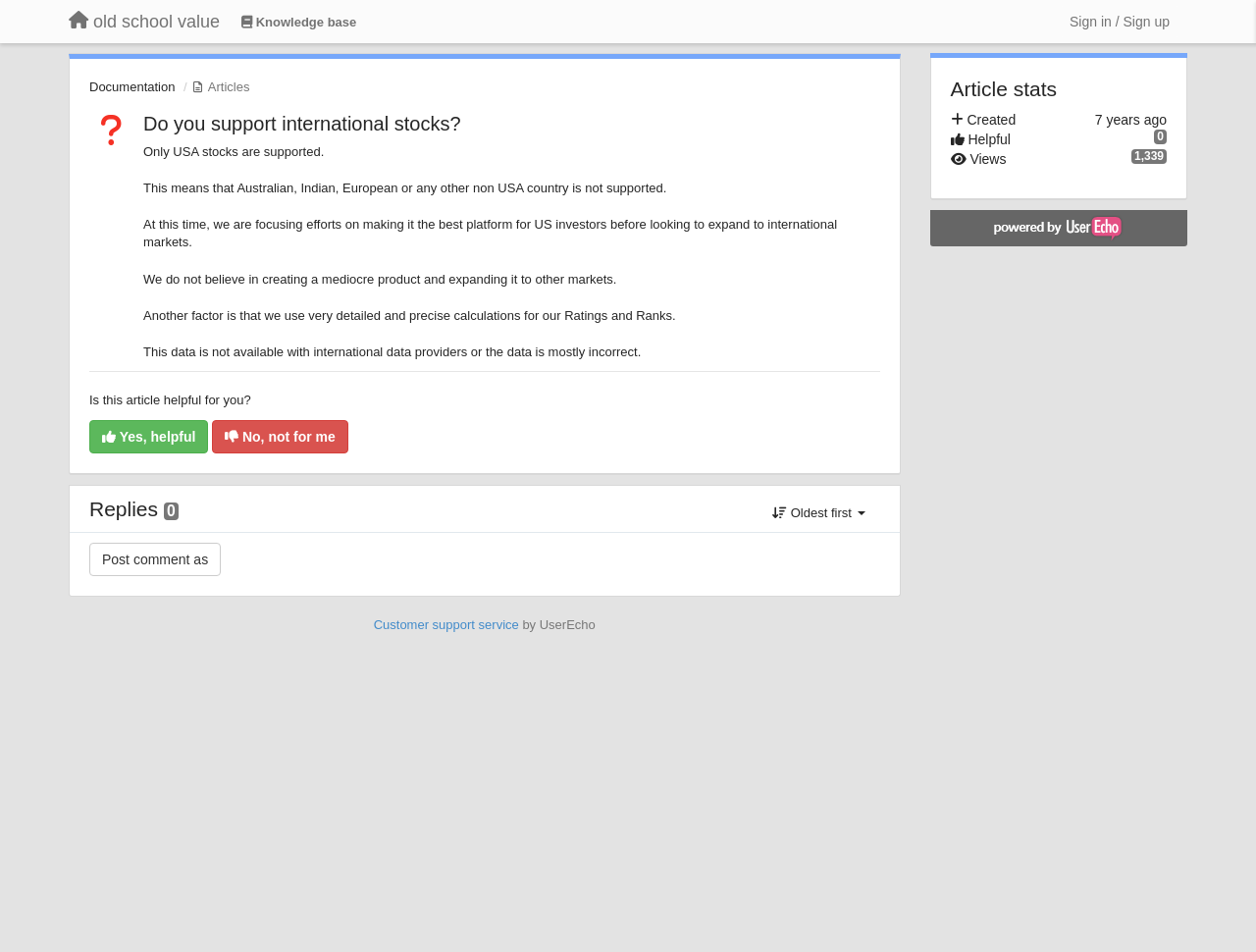Locate the bounding box coordinates of the element that needs to be clicked to carry out the instruction: "Click on the 'Documentation' link". The coordinates should be given as four float numbers ranging from 0 to 1, i.e., [left, top, right, bottom].

[0.071, 0.084, 0.139, 0.099]